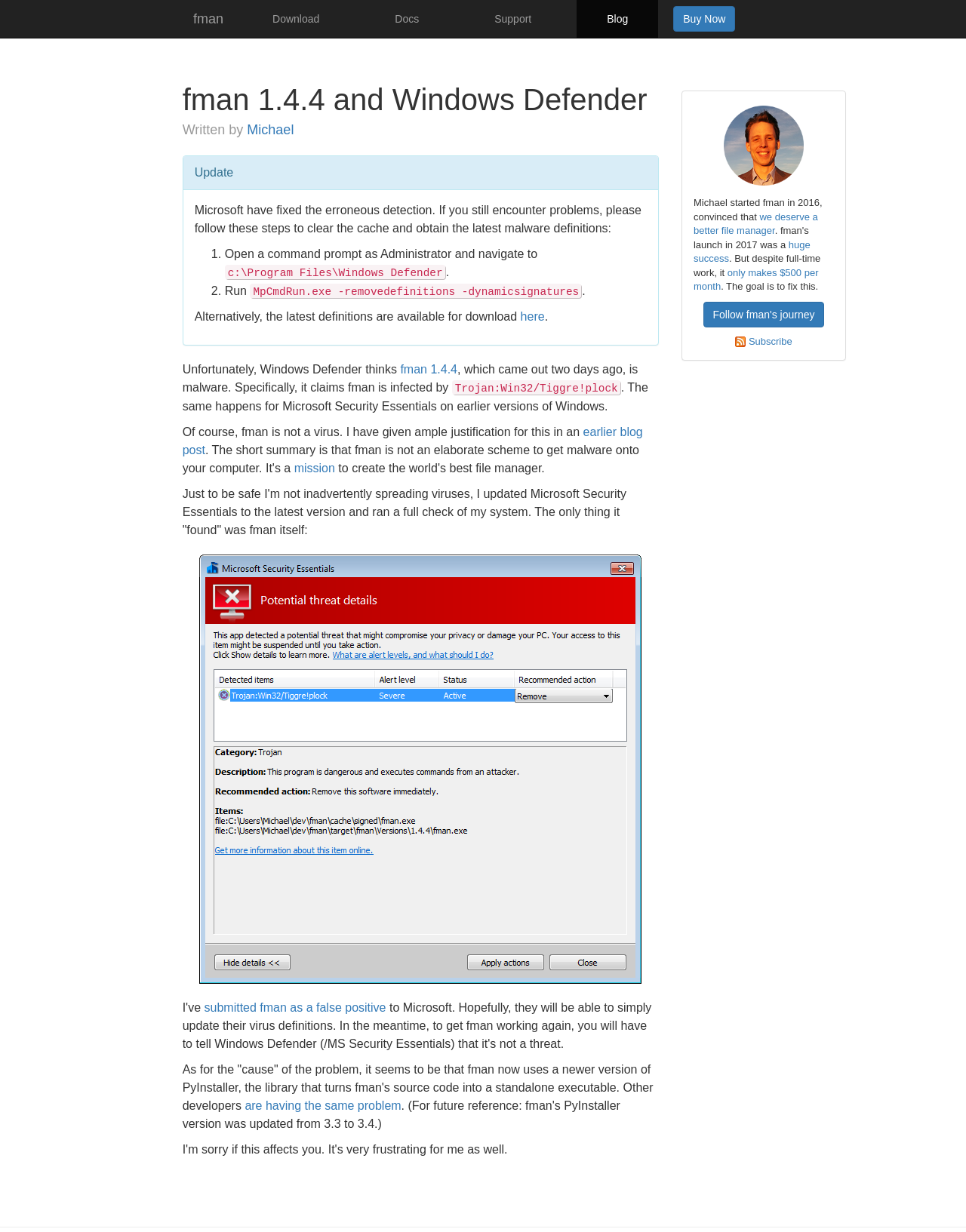Construct a thorough caption encompassing all aspects of the webpage.

This webpage is about fman, a dual-pane file manager for Mac, Windows, and Linux. At the top, there are six links: "fman", "Download", "Docs", "Support", "Blog", and "Buy Now", aligned horizontally. Below these links, there is a heading "fman 1.4.4 and Windows Defender" followed by the author's name "Michael" and a date.

The main content of the webpage is a blog post discussing an issue with Windows Defender, which mistakenly detects fman as malware. The post explains the steps to clear the cache and obtain the latest malware definitions to resolve the issue. There are two numbered lists providing instructions to open a command prompt as Administrator and navigate to a specific directory, and to run a command to remove definitions and dynamic signatures.

The post also mentions that fman is not a virus and provides a link to an earlier blog post justifying this claim. Additionally, there is an image on the page, likely a screenshot of the Windows Defender issue.

On the right side of the page, there is a section about the author, Michael Herrmann, who started fman in 2016. There is an image of Michael Herrmann, and a brief description of his goal to create a better file manager. There are also links to "Follow fman's journey" and "Subscribe" to stay updated on fman's progress.